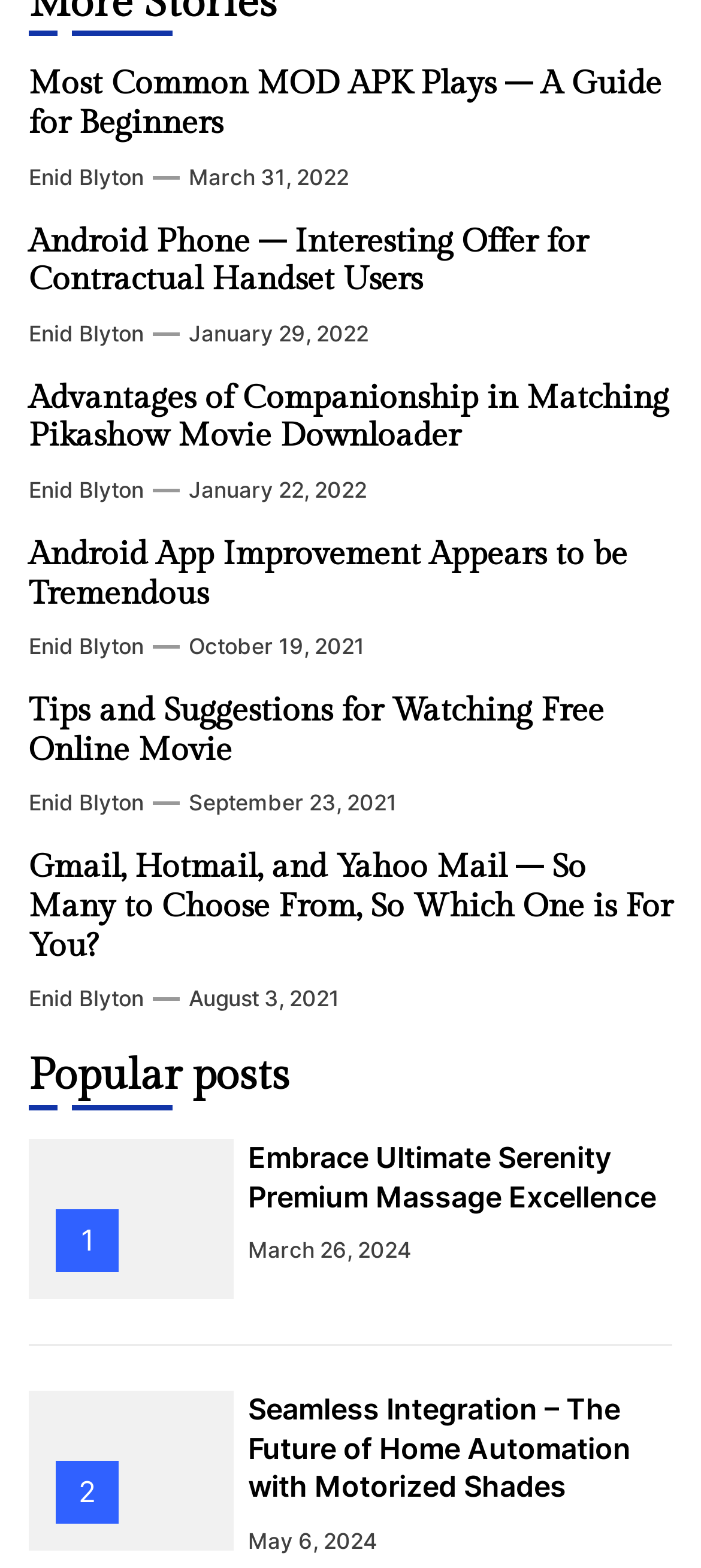Highlight the bounding box coordinates of the element that should be clicked to carry out the following instruction: "View the post 'Android Phone – Interesting Offer for Contractual Handset Users'". The coordinates must be given as four float numbers ranging from 0 to 1, i.e., [left, top, right, bottom].

[0.041, 0.142, 0.838, 0.191]